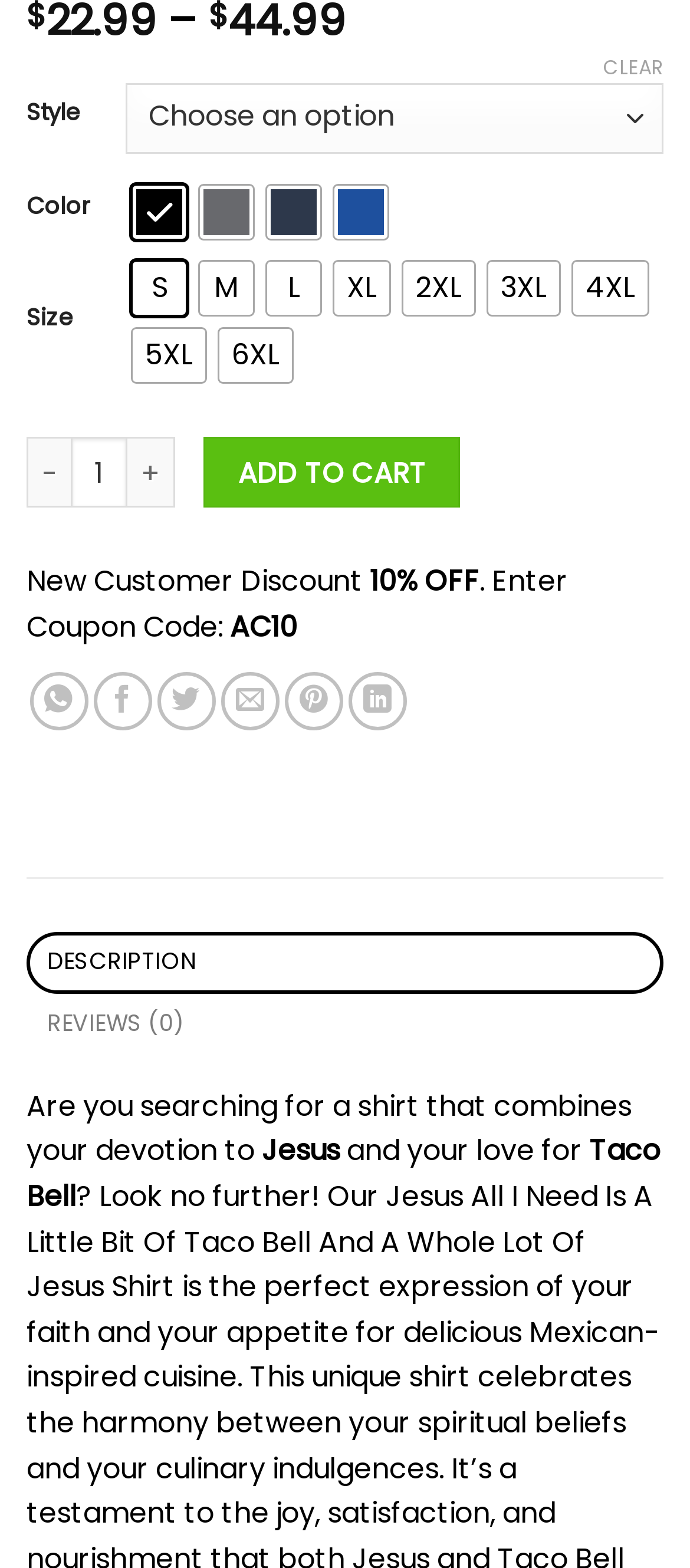Predict the bounding box of the UI element based on the description: "3XL". The coordinates should be four float numbers between 0 and 1, formatted as [left, top, right, bottom].

[0.708, 0.167, 0.81, 0.201]